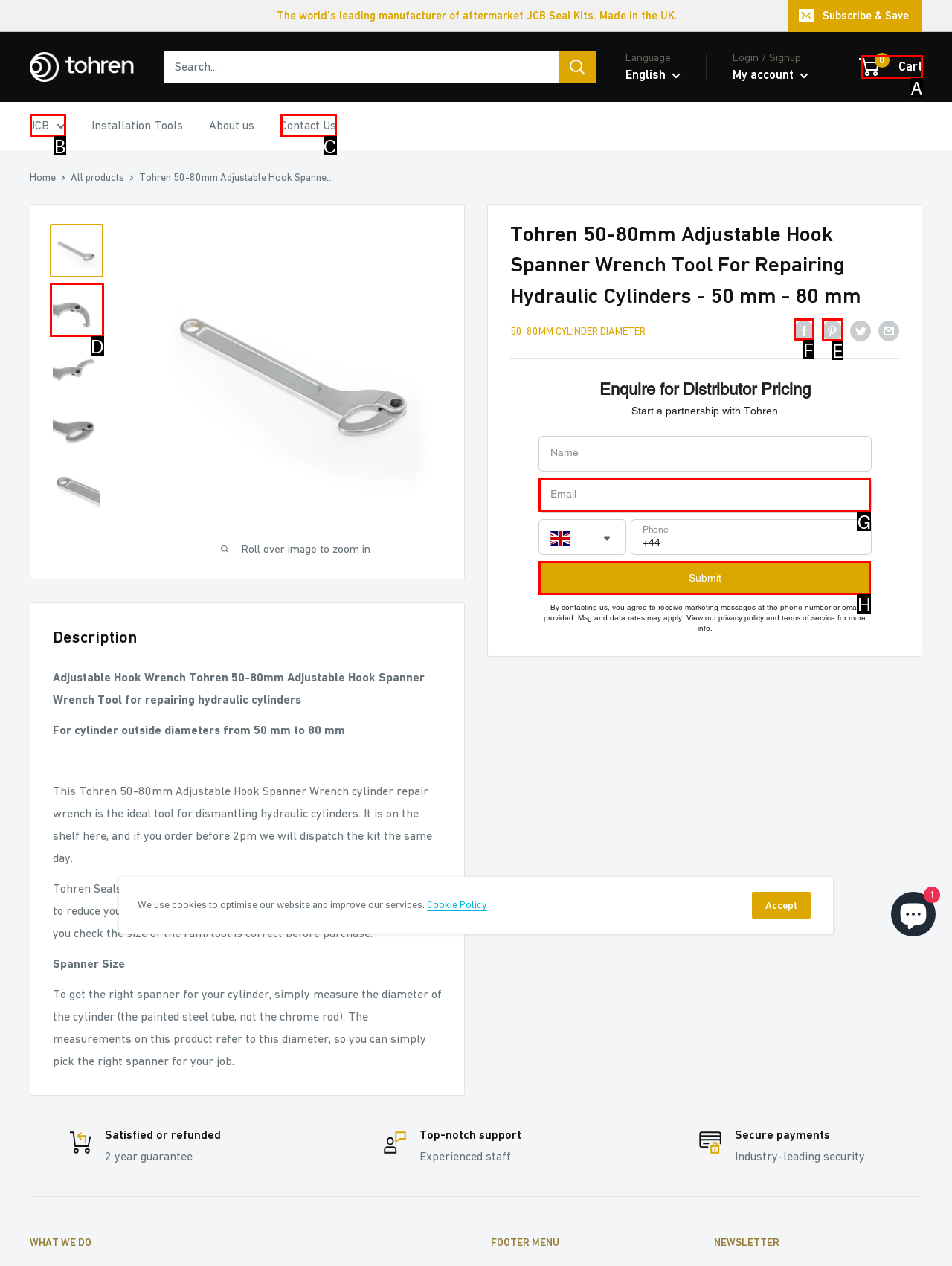Identify which HTML element should be clicked to fulfill this instruction: Share on Facebook Reply with the correct option's letter.

F